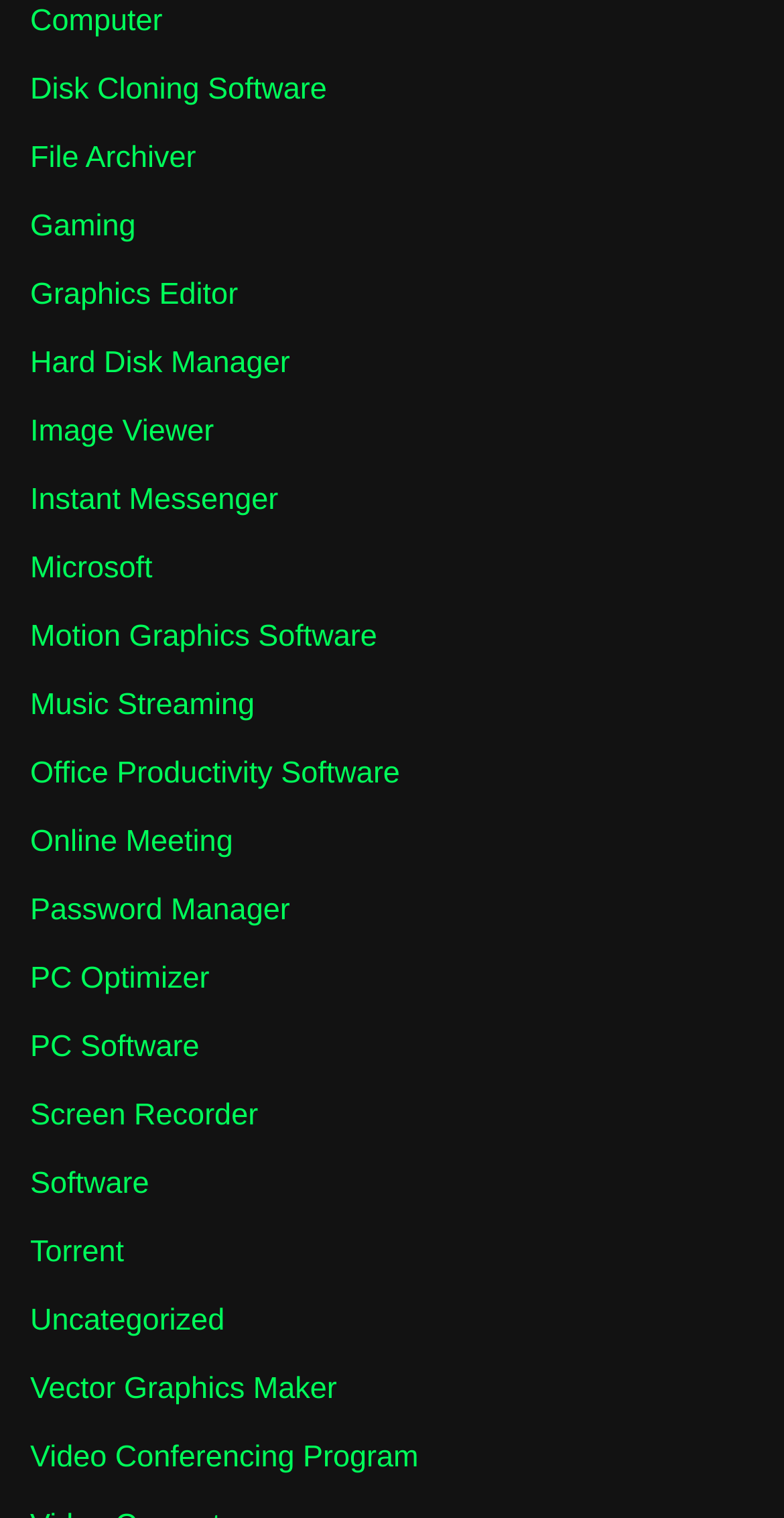Provide your answer in a single word or phrase: 
How many software categories start with the letter 'P'?

2